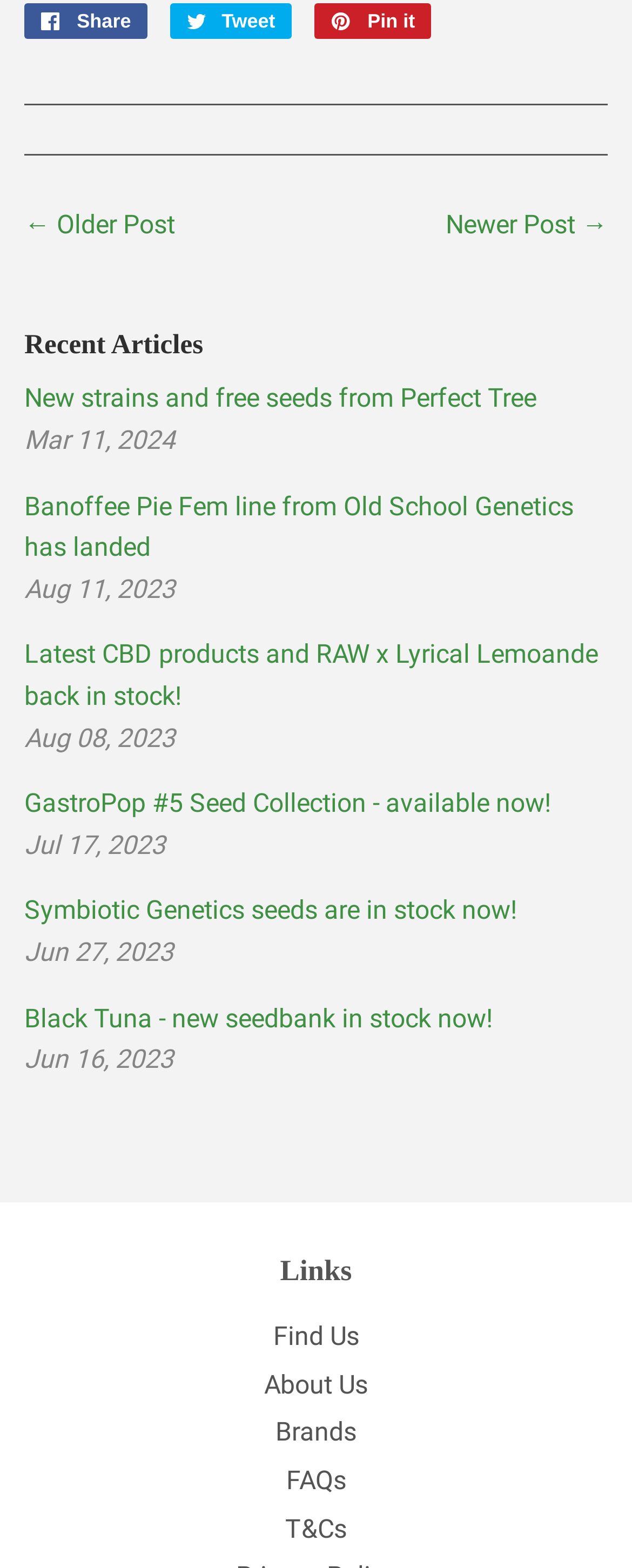Please look at the image and answer the question with a detailed explanation: What is the category of the links at the bottom?

The links at the bottom of the webpage, including 'Find Us', 'About Us', 'Brands', 'FAQs', and 'T&Cs', are likely related to information about the website itself, such as its location, purpose, and policies.